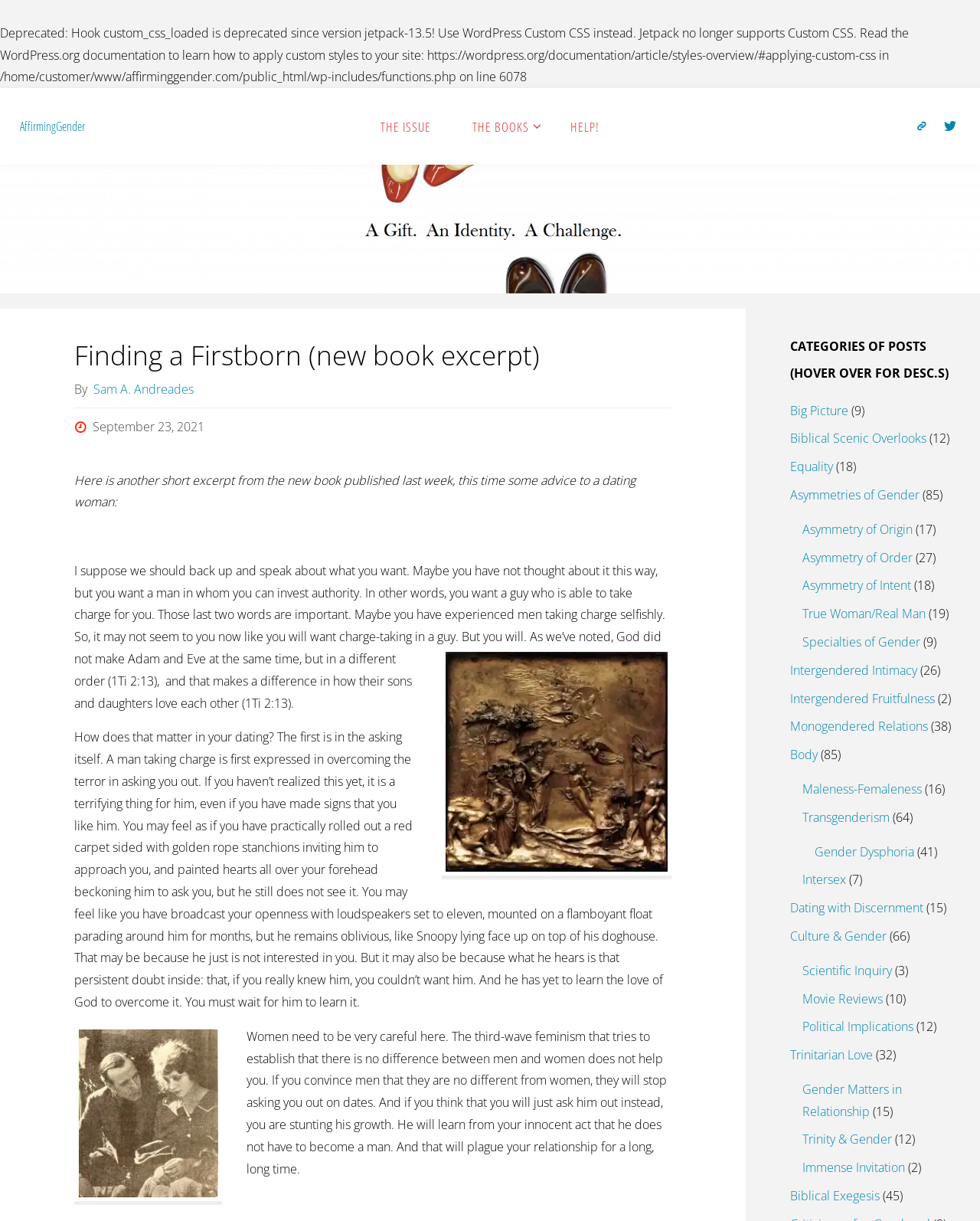Using the description: "Help!", identify the bounding box of the corresponding UI element in the screenshot.

[0.561, 0.072, 0.633, 0.135]